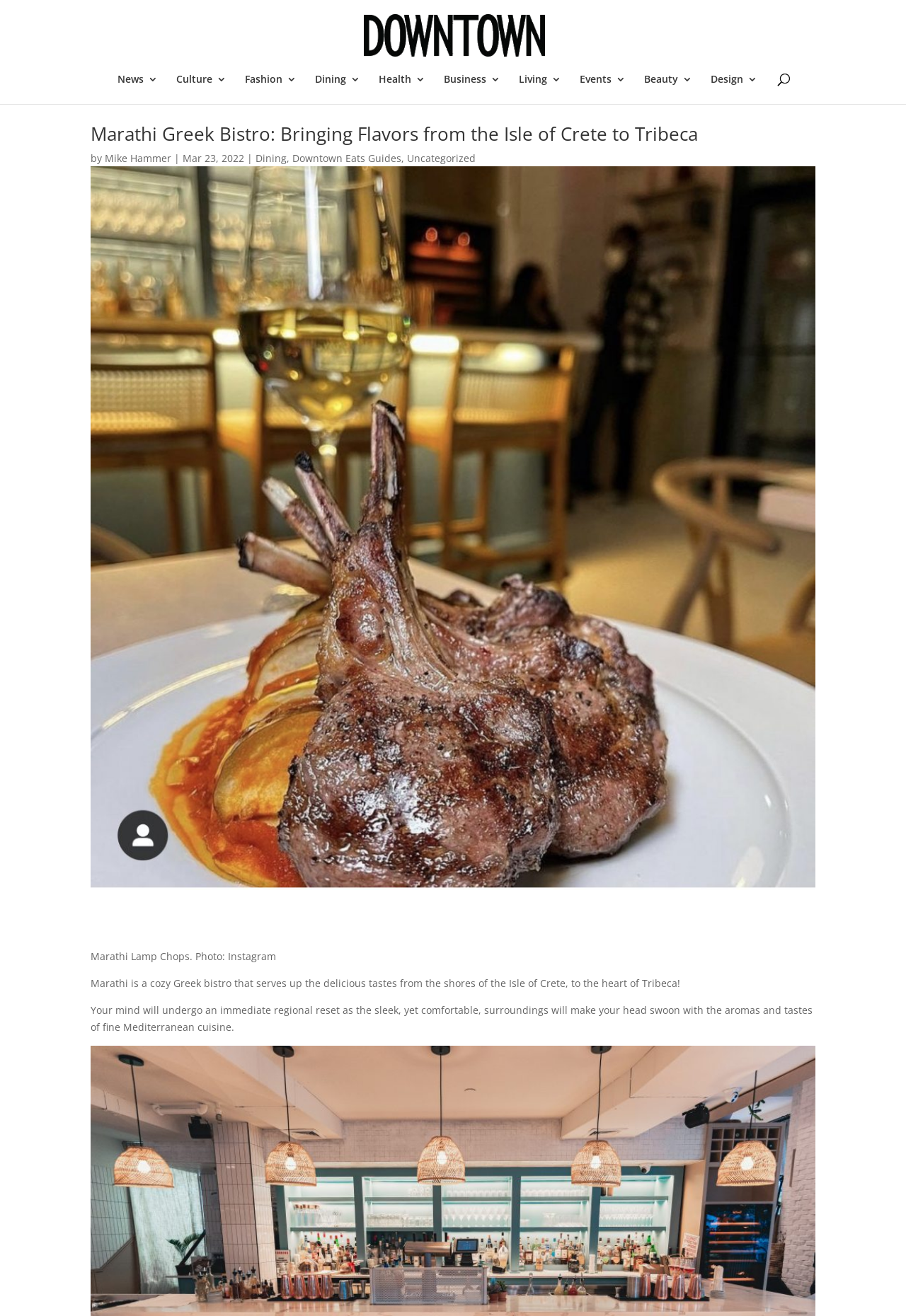What is depicted in the image on the webpage?
Based on the image content, provide your answer in one word or a short phrase.

Marathi Lamp Chops